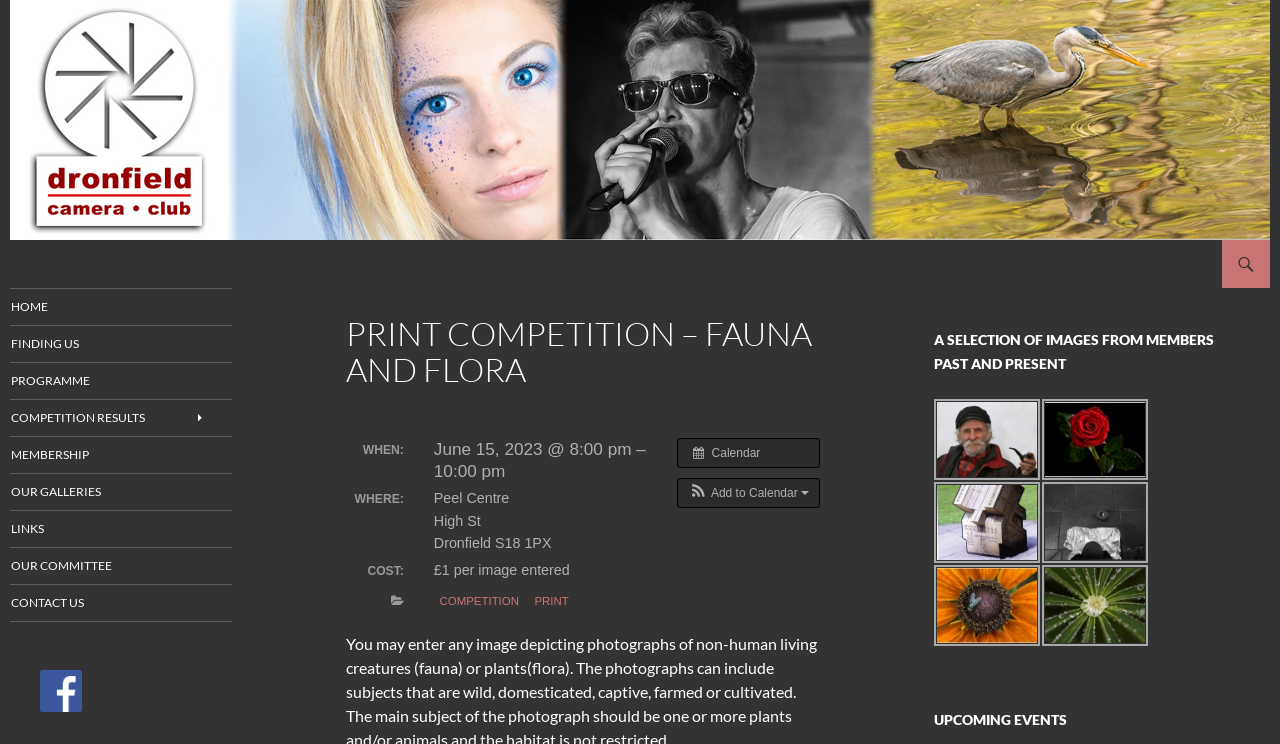Provide the bounding box coordinates of the UI element that matches the description: "Add to Calendar".

[0.53, 0.643, 0.64, 0.681]